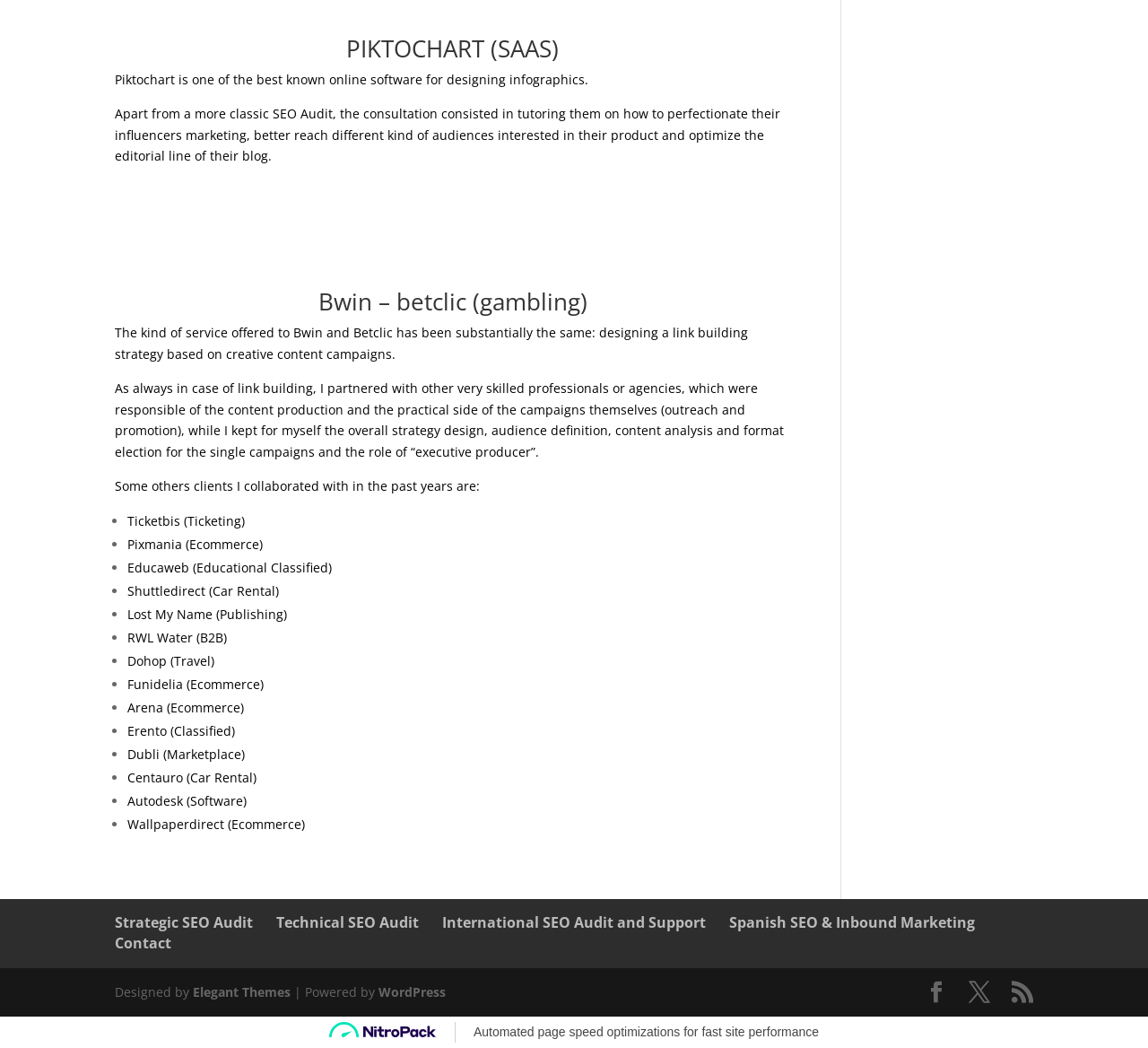Find and provide the bounding box coordinates for the UI element described with: "Elegant Themes".

[0.168, 0.939, 0.253, 0.955]